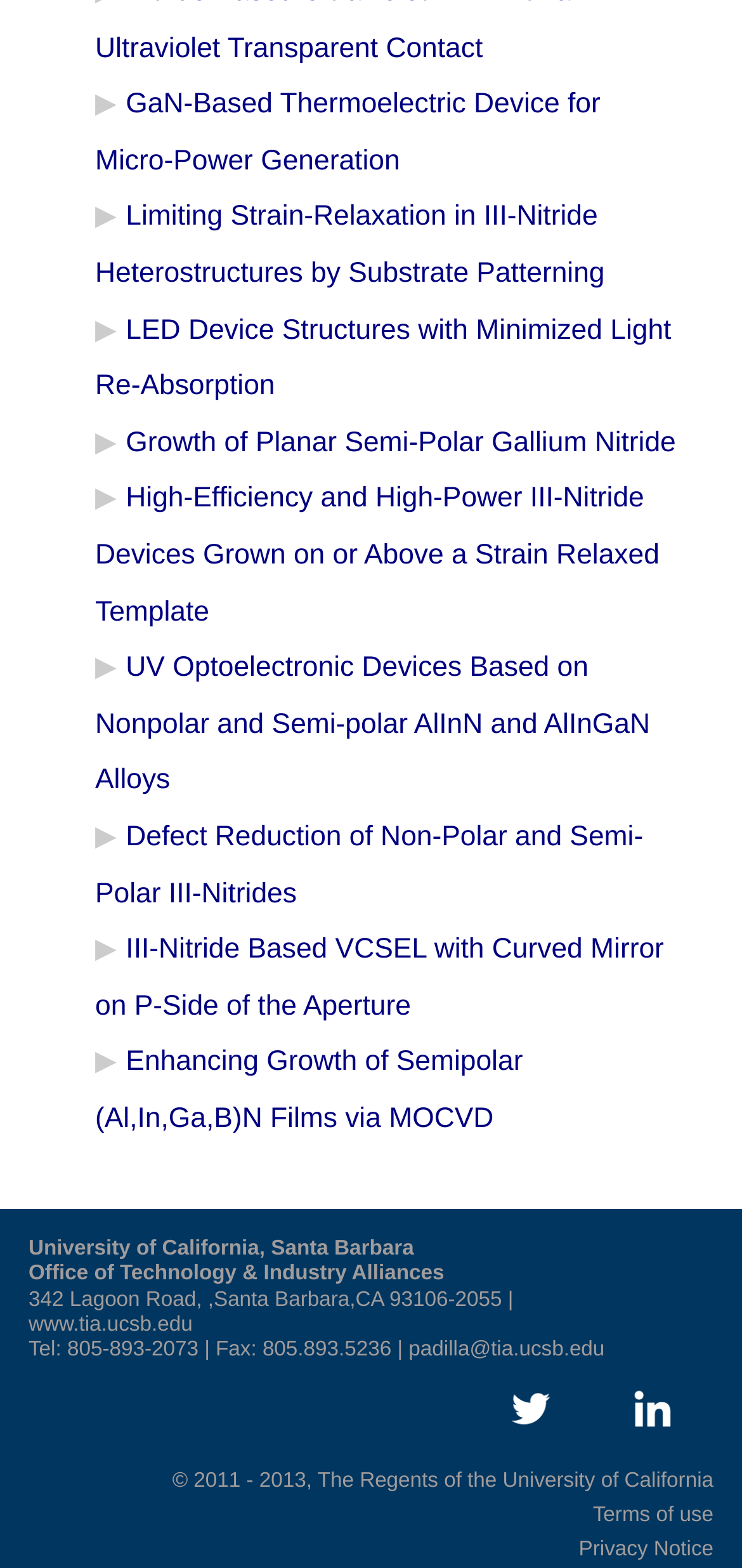Please identify the bounding box coordinates of the clickable area that will allow you to execute the instruction: "Follow on Twitter".

[0.659, 0.877, 0.772, 0.925]